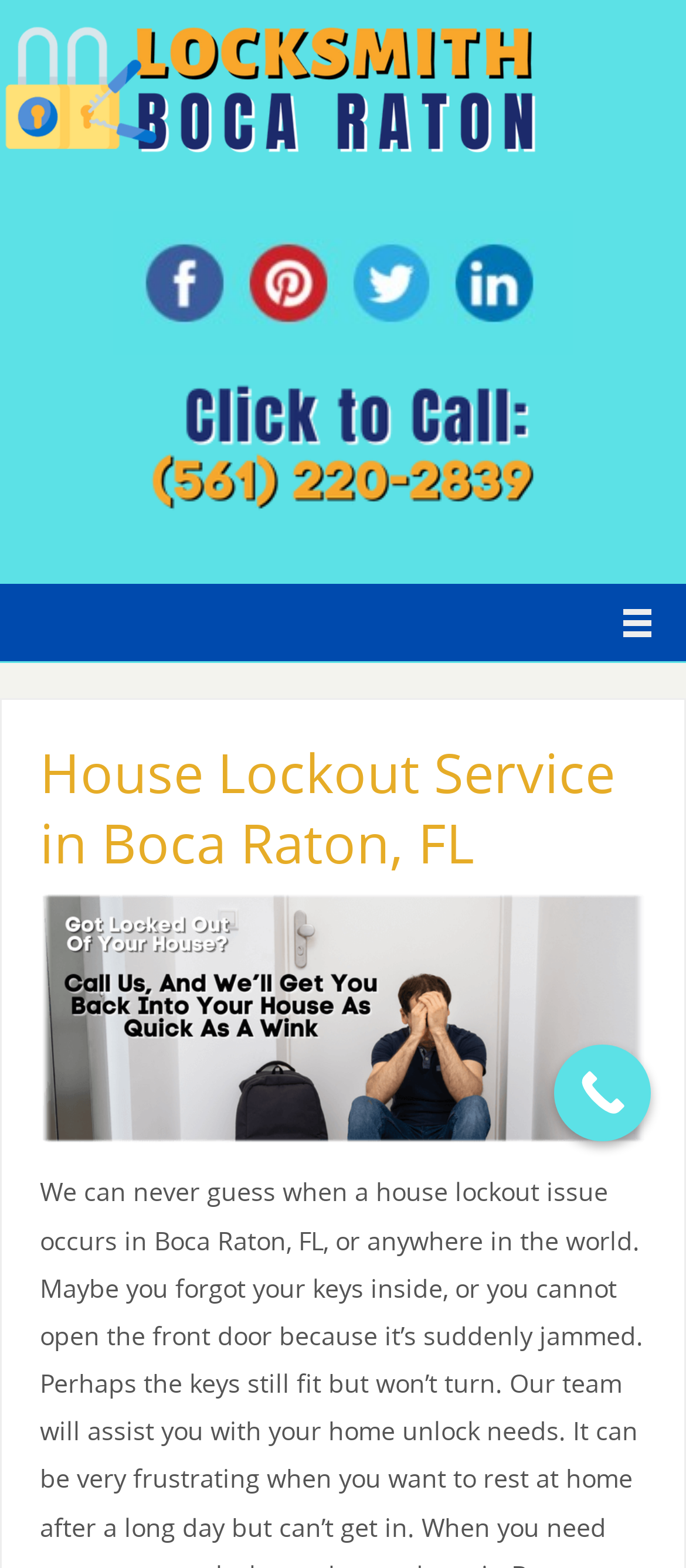Describe every aspect of the webpage in a detailed manner.

The webpage appears to be a service page for a locksmith company in Boca Raton, Florida. At the top of the page, there is a prominent link with the text "Locksmith Boca Raton Florida" accompanied by an image with the same description. This element spans almost the entire width of the page.

Below this element, there is a social media image icon, positioned roughly in the middle of the page. To the right of the social media icon, there is an empty link with no descriptive text.

Further down the page, there is a heading element that reads "House Lockout Service in Boca Raton, FL". This heading is positioned near the top-left corner of the page. Below the heading, there is an image with the description "House Lockout Boca Raton", which occupies a significant portion of the page's width.

At the bottom-right corner of the page, there is a "Call Now Button" link. Additionally, there is a link with a cryptic description "\ue820\xa0" positioned near the middle of the page, spanning the entire width.

Overall, the page appears to be promoting a locksmith service in Boca Raton, Florida, with a focus on house lockout issues.